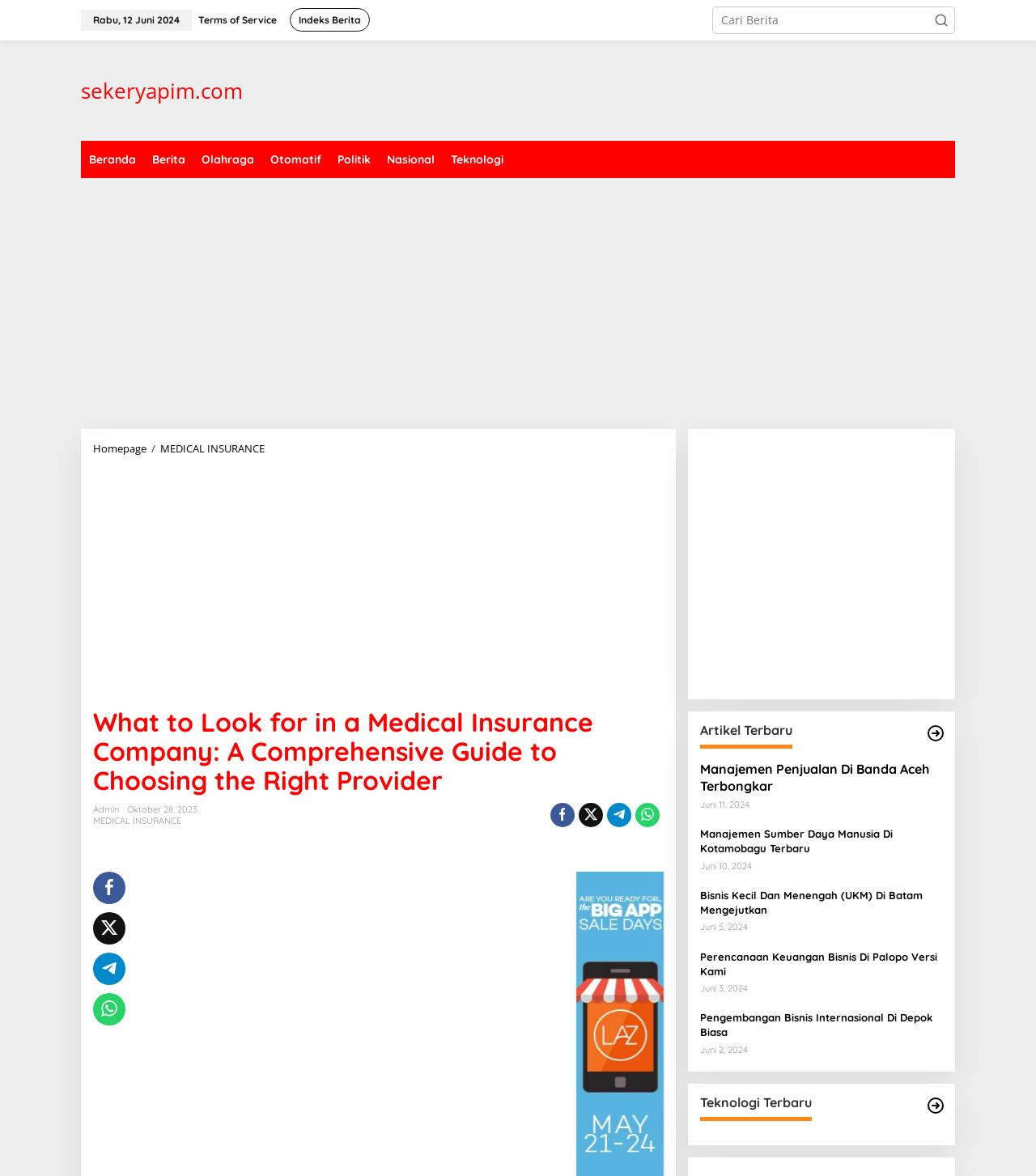Indicate the bounding box coordinates of the element that must be clicked to execute the instruction: "Search for news". The coordinates should be given as four float numbers between 0 and 1, i.e., [left, top, right, bottom].

[0.688, 0.006, 0.922, 0.029]